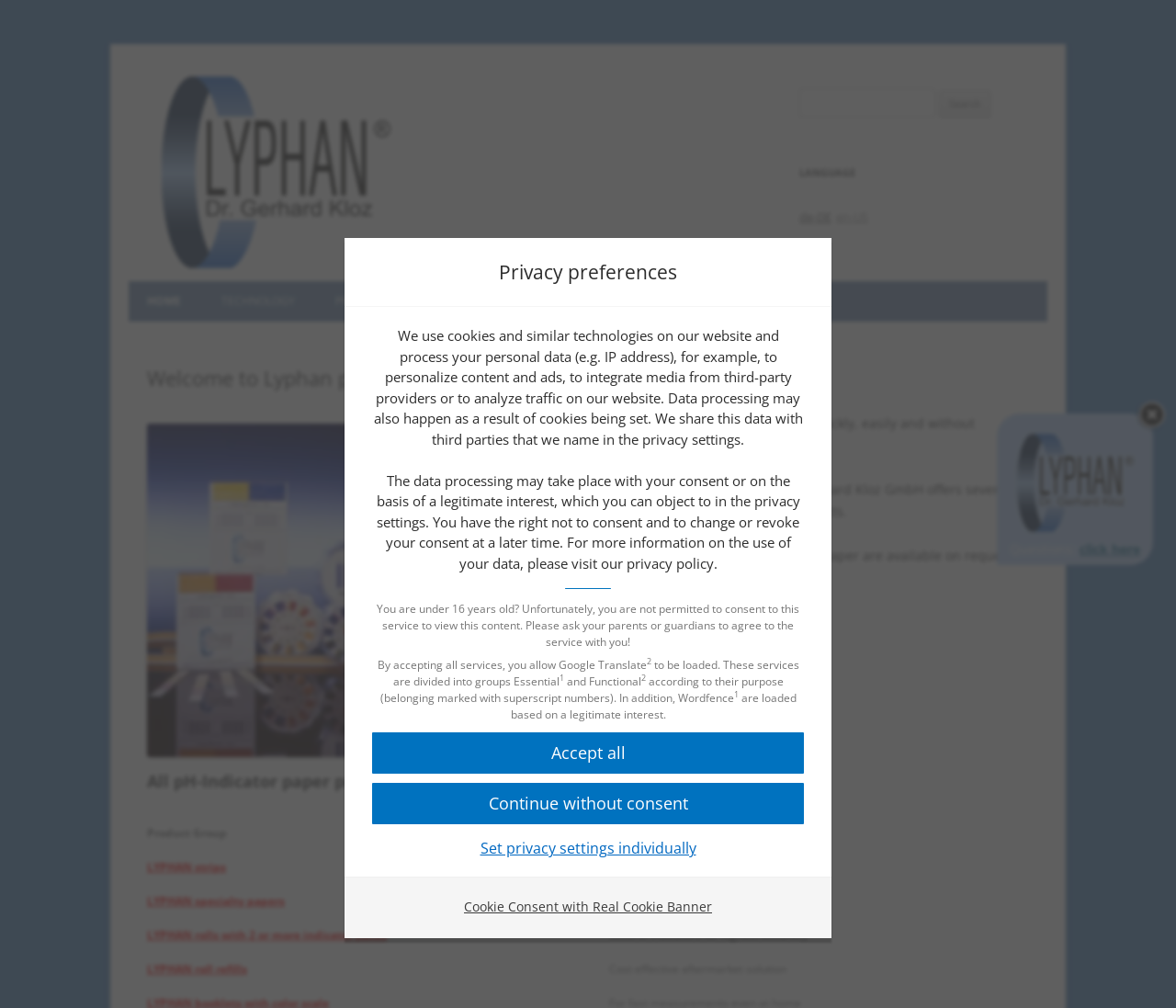How many options are available for privacy settings?
By examining the image, provide a one-word or phrase answer.

Three